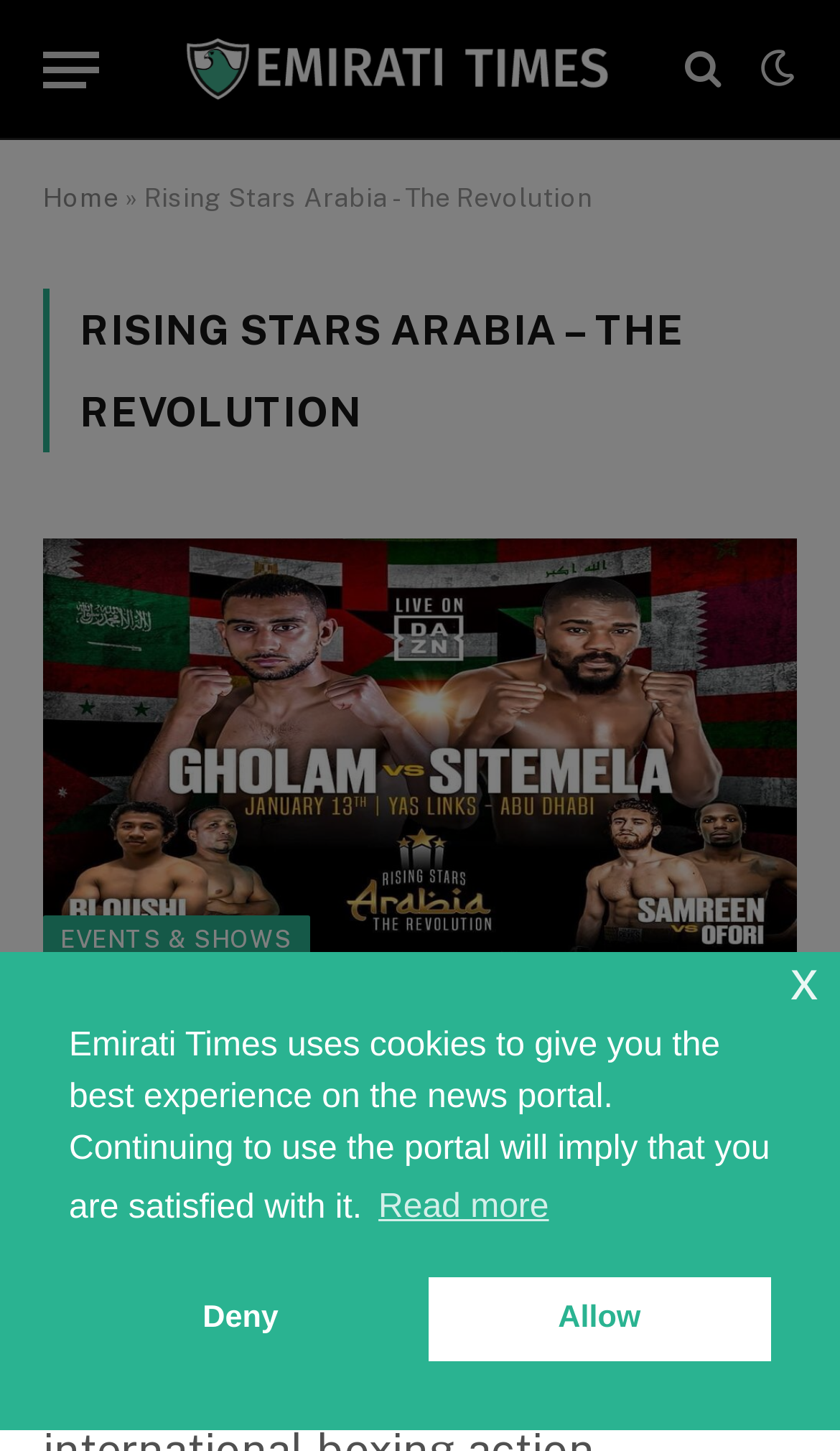Respond with a single word or phrase to the following question: Who is the author of the featured article?

Trainee Reporter